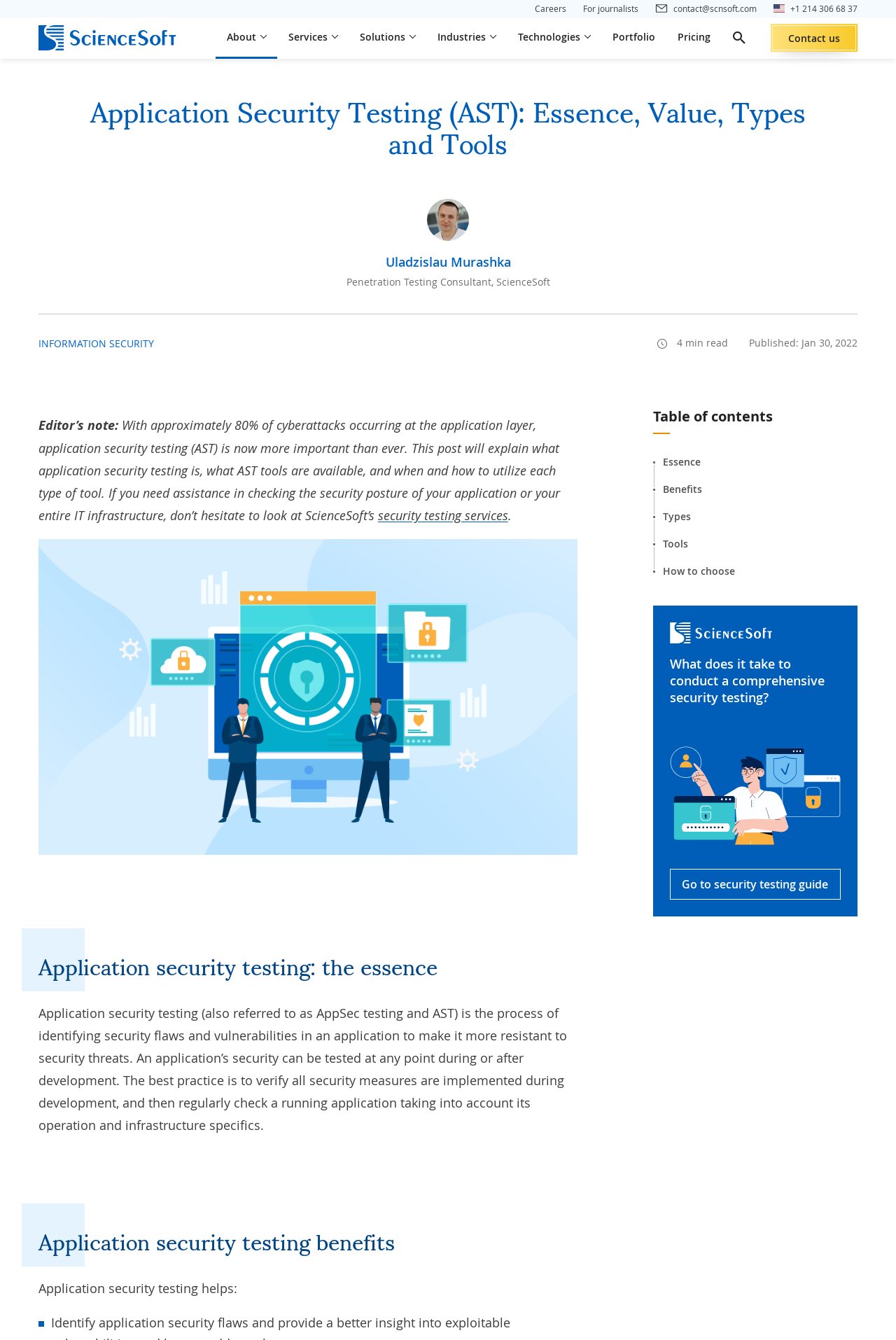Respond to the question with just a single word or phrase: 
What is the purpose of application security testing?

To identify security flaws